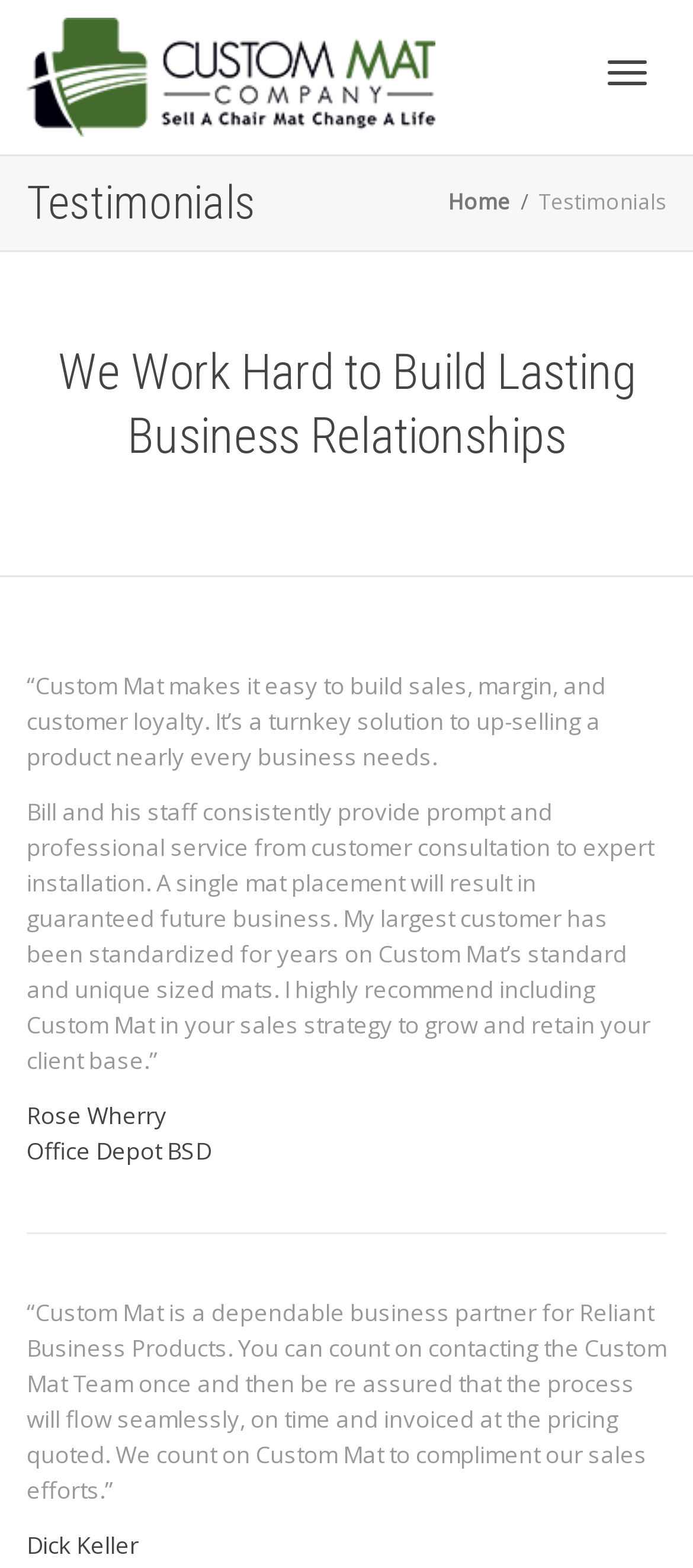Locate the bounding box coordinates of the UI element described by: "Home". The bounding box coordinates should consist of four float numbers between 0 and 1, i.e., [left, top, right, bottom].

[0.646, 0.119, 0.736, 0.138]